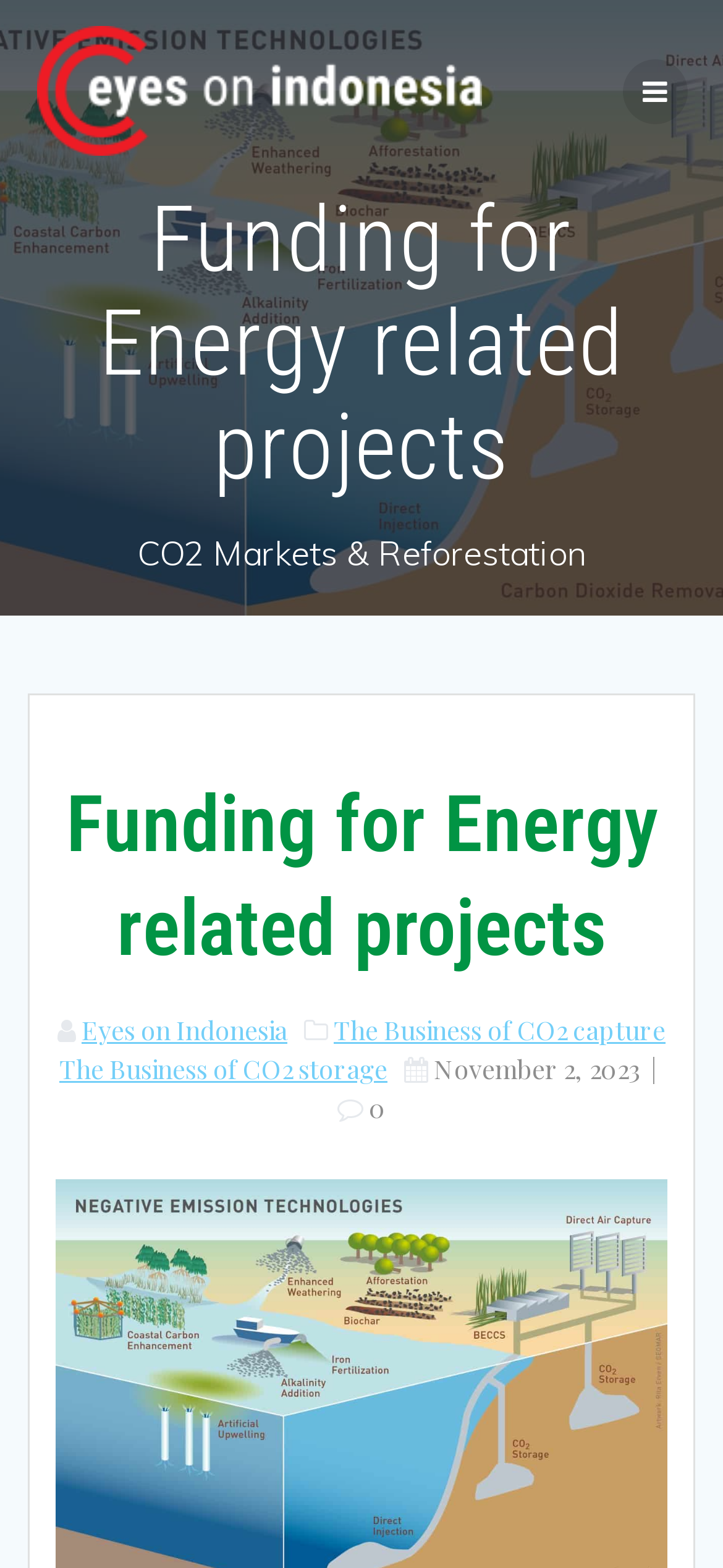Identify the bounding box coordinates of the HTML element based on this description: "alt="Eyes on Indonesia Reforestation"".

[0.05, 0.017, 0.665, 0.099]